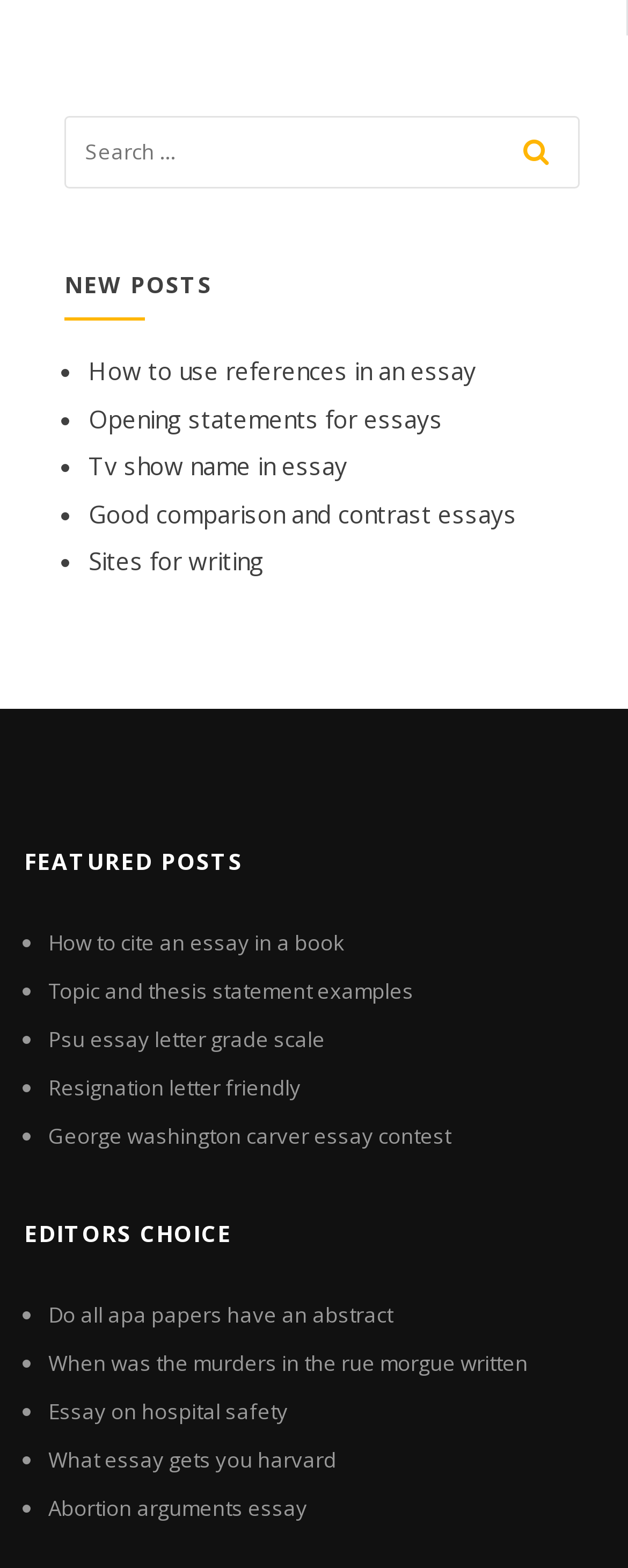Find the bounding box coordinates for the HTML element described in this sentence: "Topic and thesis statement examples". Provide the coordinates as four float numbers between 0 and 1, in the format [left, top, right, bottom].

[0.077, 0.623, 0.659, 0.641]